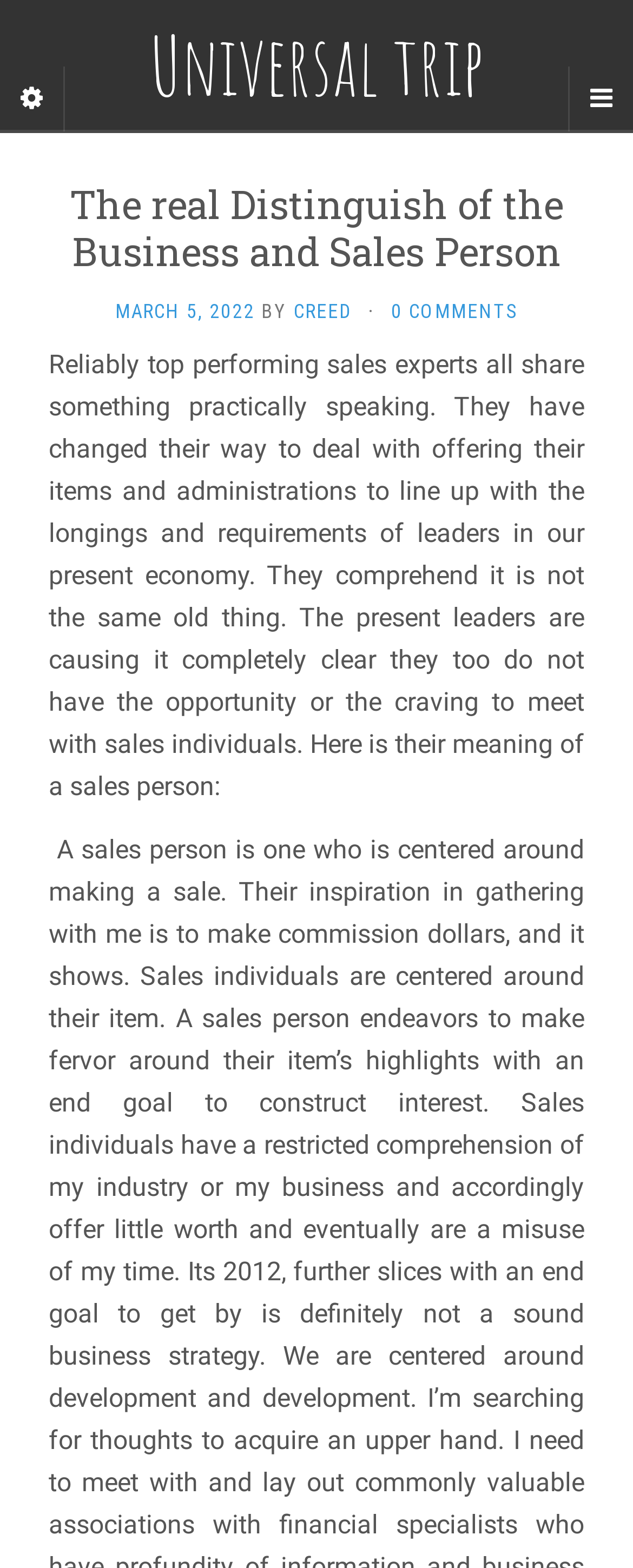What is the date of the article?
Please provide a single word or phrase as your answer based on the screenshot.

MARCH 5, 2022